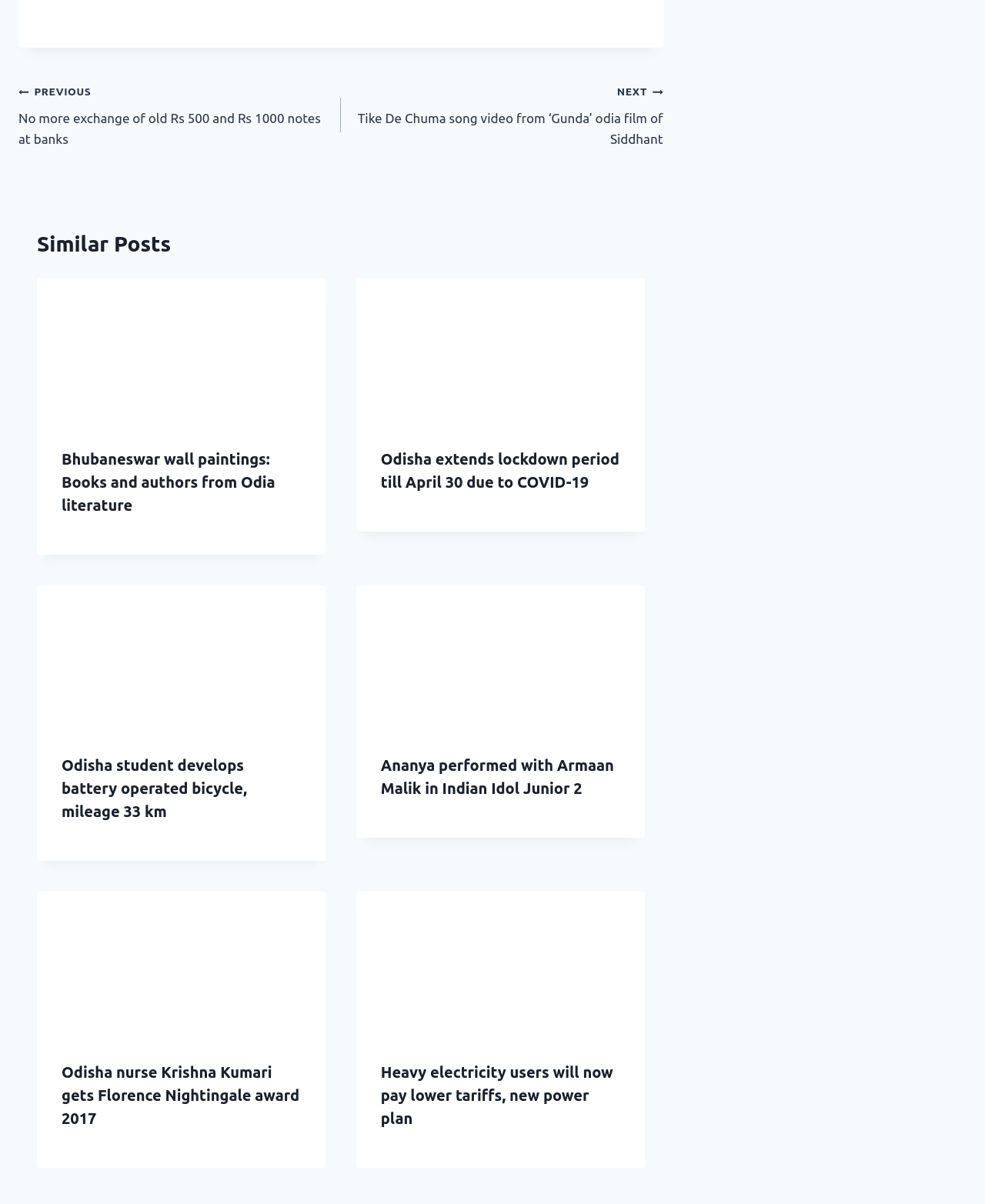Answer the following query with a single word or phrase:
How many articles are displayed on the webpage?

5